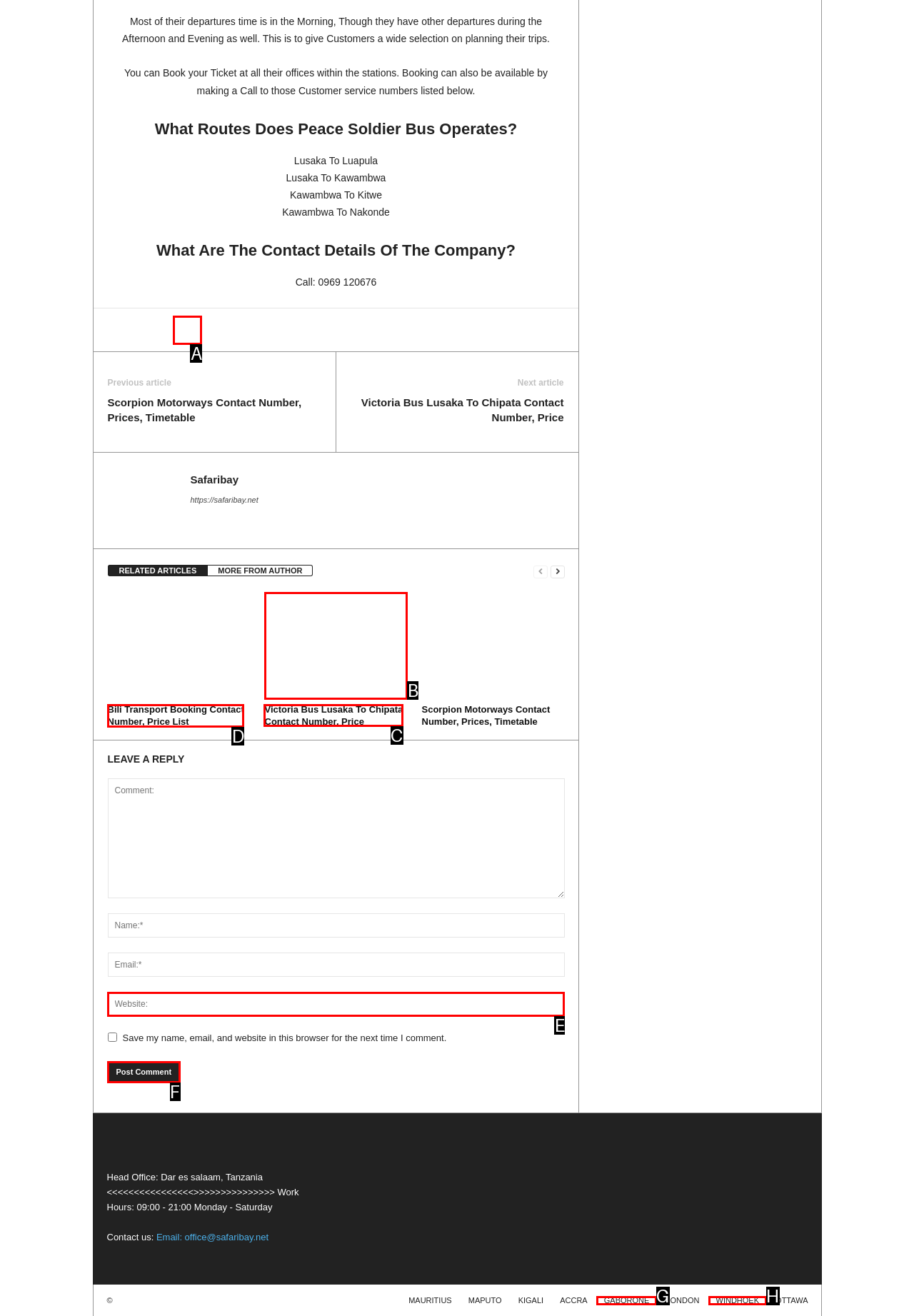Determine which HTML element should be clicked for this task: Click on the 'Victoria Bus Lusaka To Chipata Contact Number, Price' link
Provide the option's letter from the available choices.

C